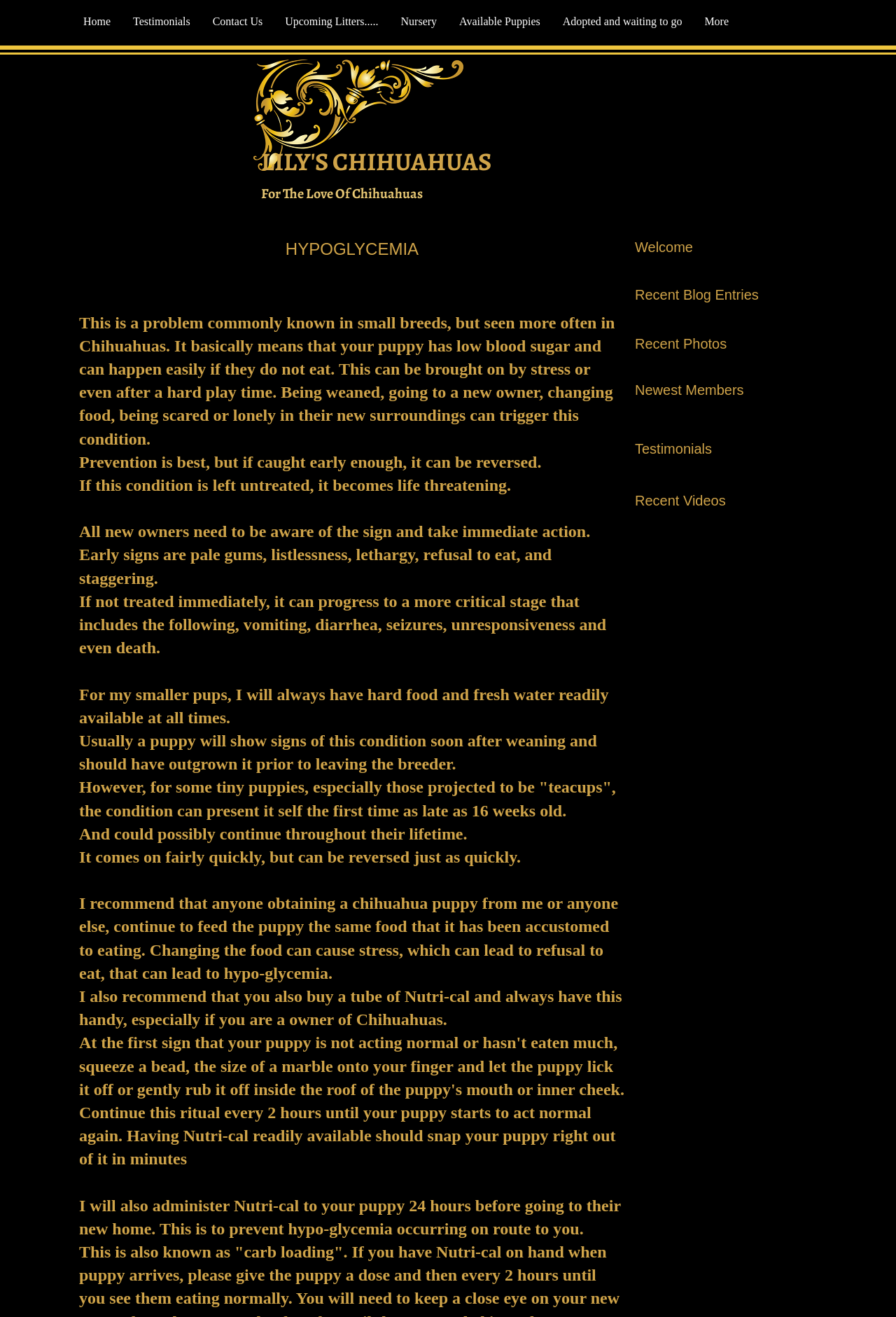Bounding box coordinates are to be given in the format (top-left x, top-left y, bottom-right x, bottom-right y). All values must be floating point numbers between 0 and 1. Provide the bounding box coordinate for the UI element described as: Testimonials

[0.136, 0.011, 0.225, 0.022]